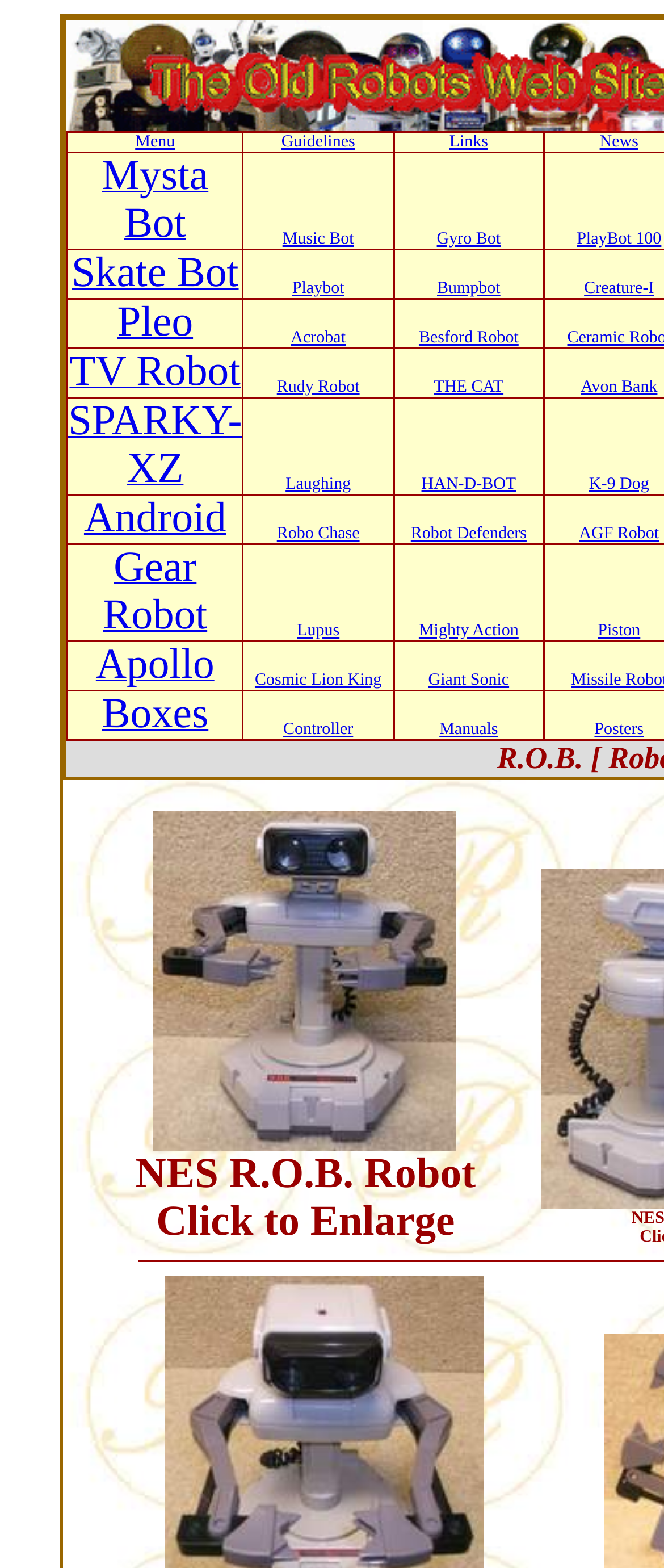How many links are there in the 'Menu' table cell?
Answer briefly with a single word or phrase based on the image.

1